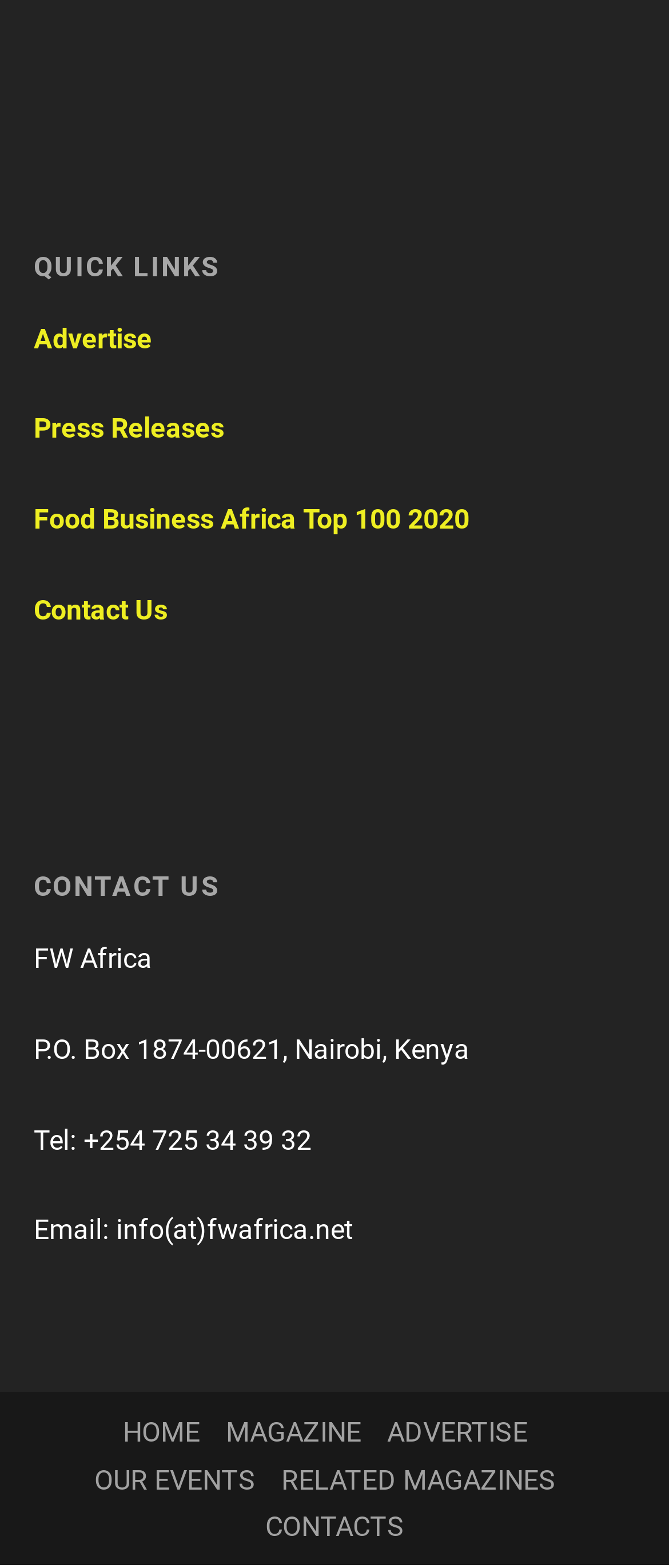Provide a brief response using a word or short phrase to this question:
How many links are there in the 'QUICK LINKS' section?

4